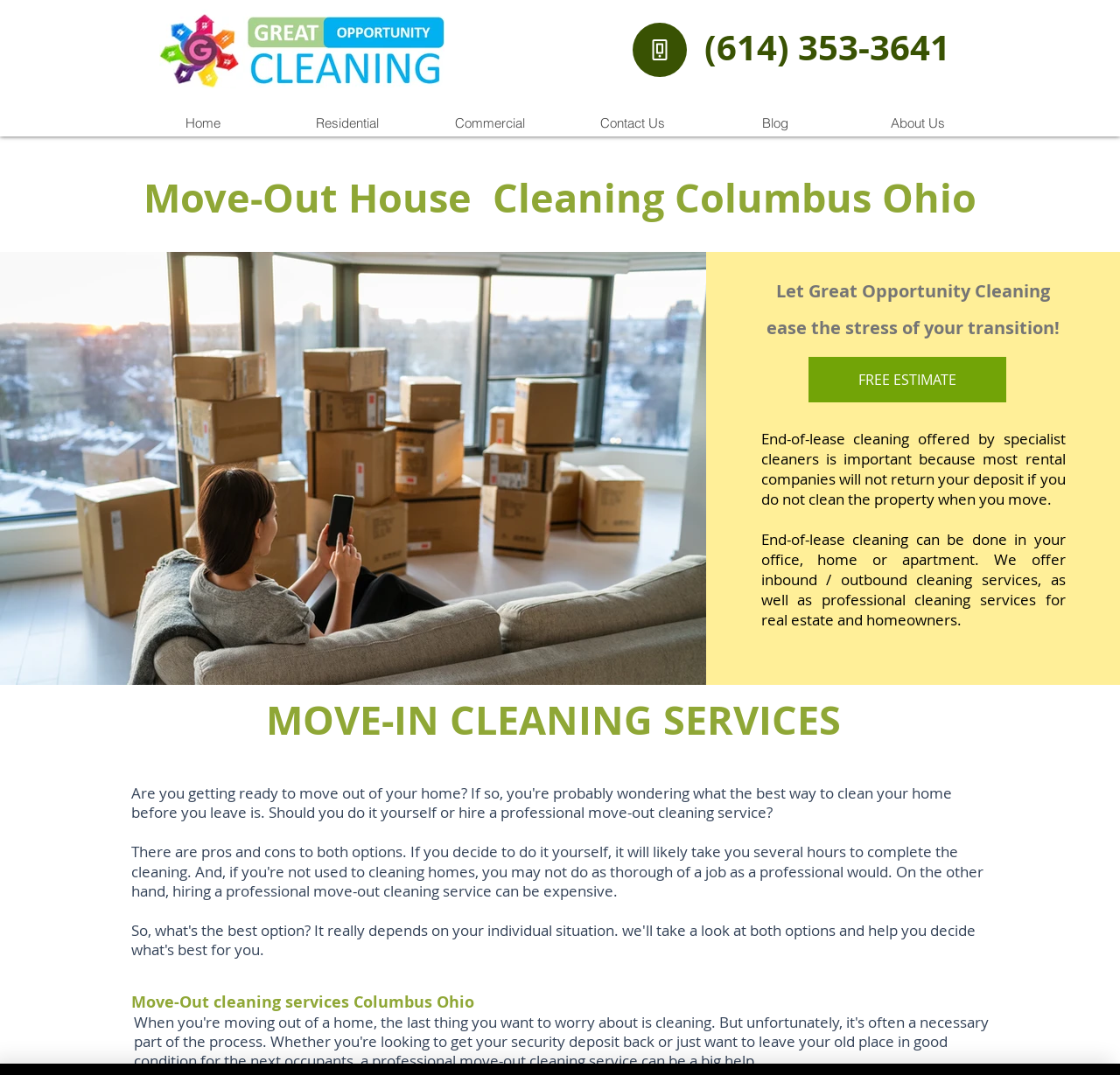Answer in one word or a short phrase: 
What is the purpose of end-of-lease cleaning?

To get deposit back